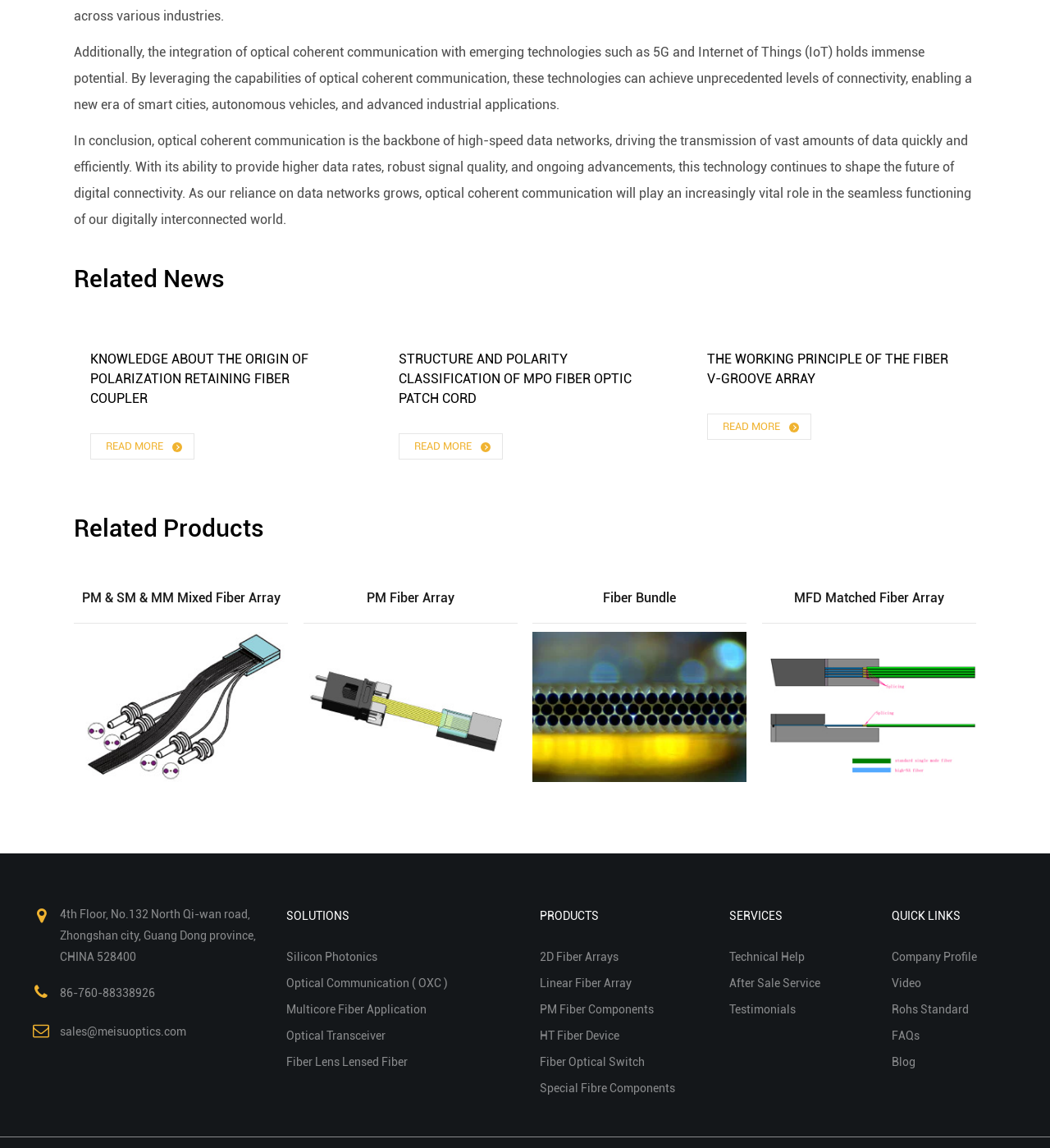Carefully examine the image and provide an in-depth answer to the question: What types of products does the company offer?

The webpage has a section titled 'Related Products' that lists various fiber optic products, including PM & SM & MM Mixed Fiber Array, PM Fiber Array, Fiber Bundle, and MFD Matched Fiber Array. This suggests that the company specializes in fiber optic products.